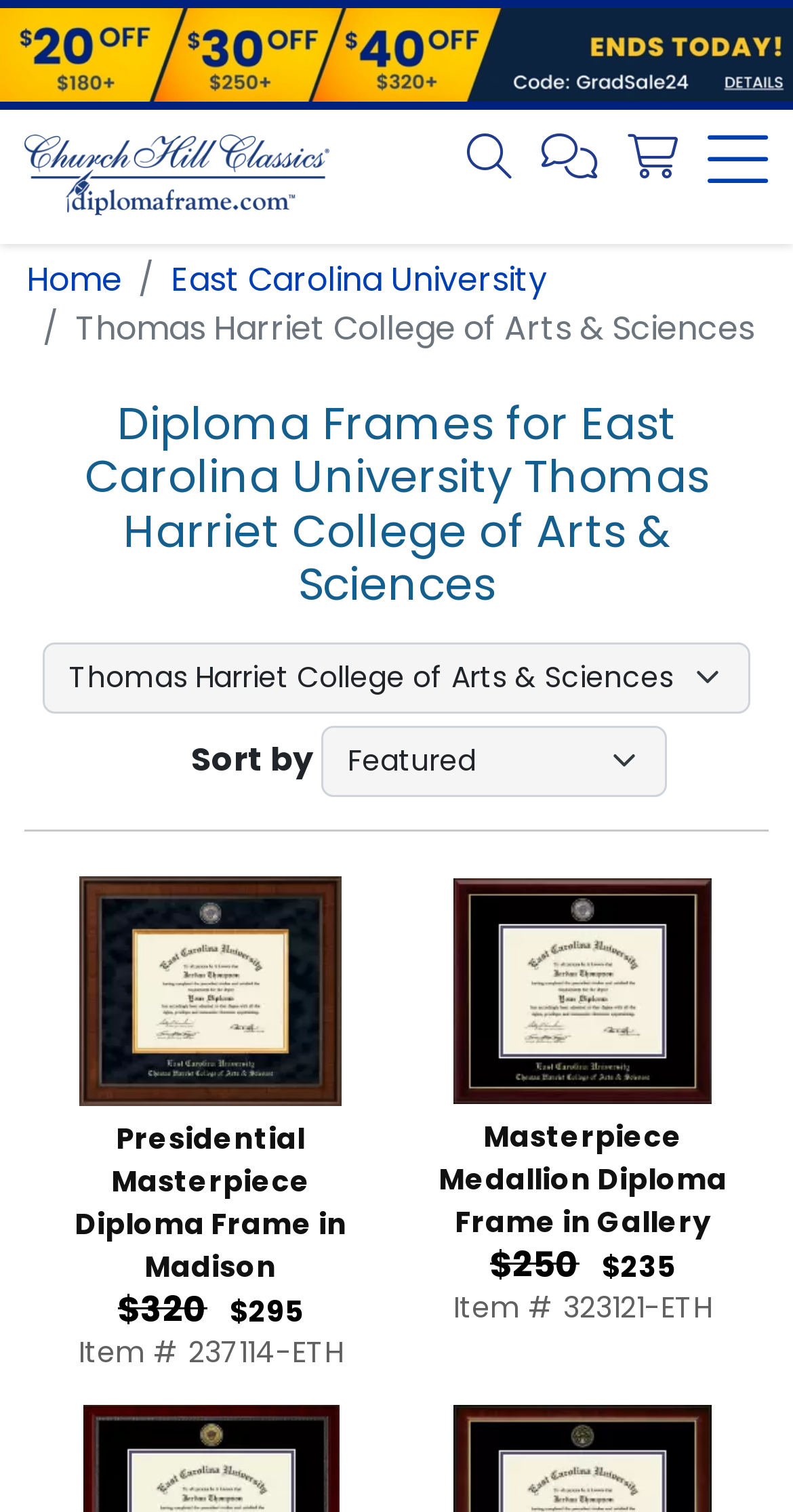Using the elements shown in the image, answer the question comprehensively: What is the discounted price of the Presidential Masterpiece Diploma Frame?

I looked at the link 'View Product: Presidential Masterpiece Diploma Frame in Madison Item # 237114-ETH' and found the generic element 'Discounted Price' with the StaticText '$295'. This is the discounted price of the Presidential Masterpiece Diploma Frame.